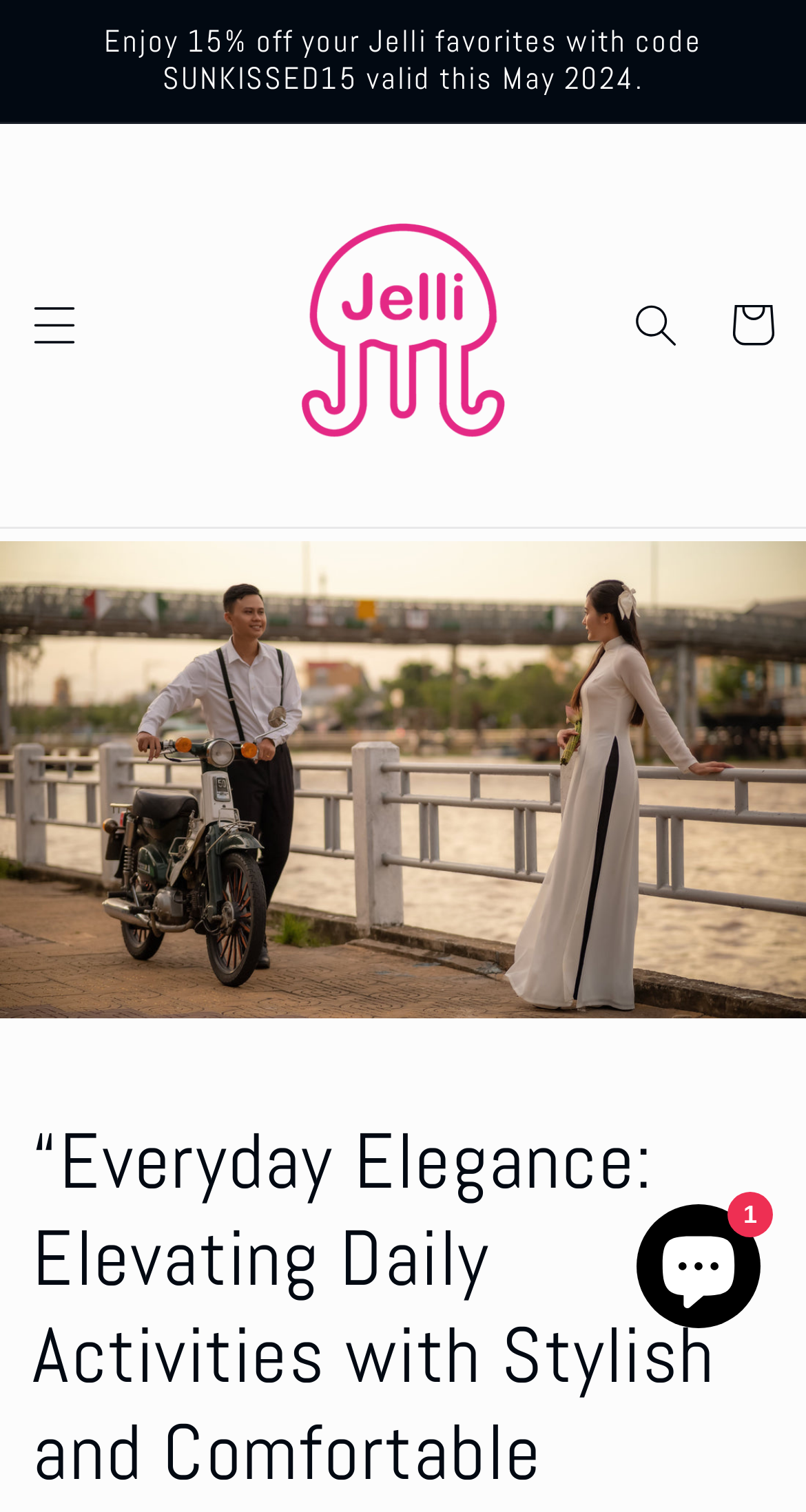What is the purpose of the button at the top right corner?
Please provide a single word or phrase as your answer based on the image.

Search